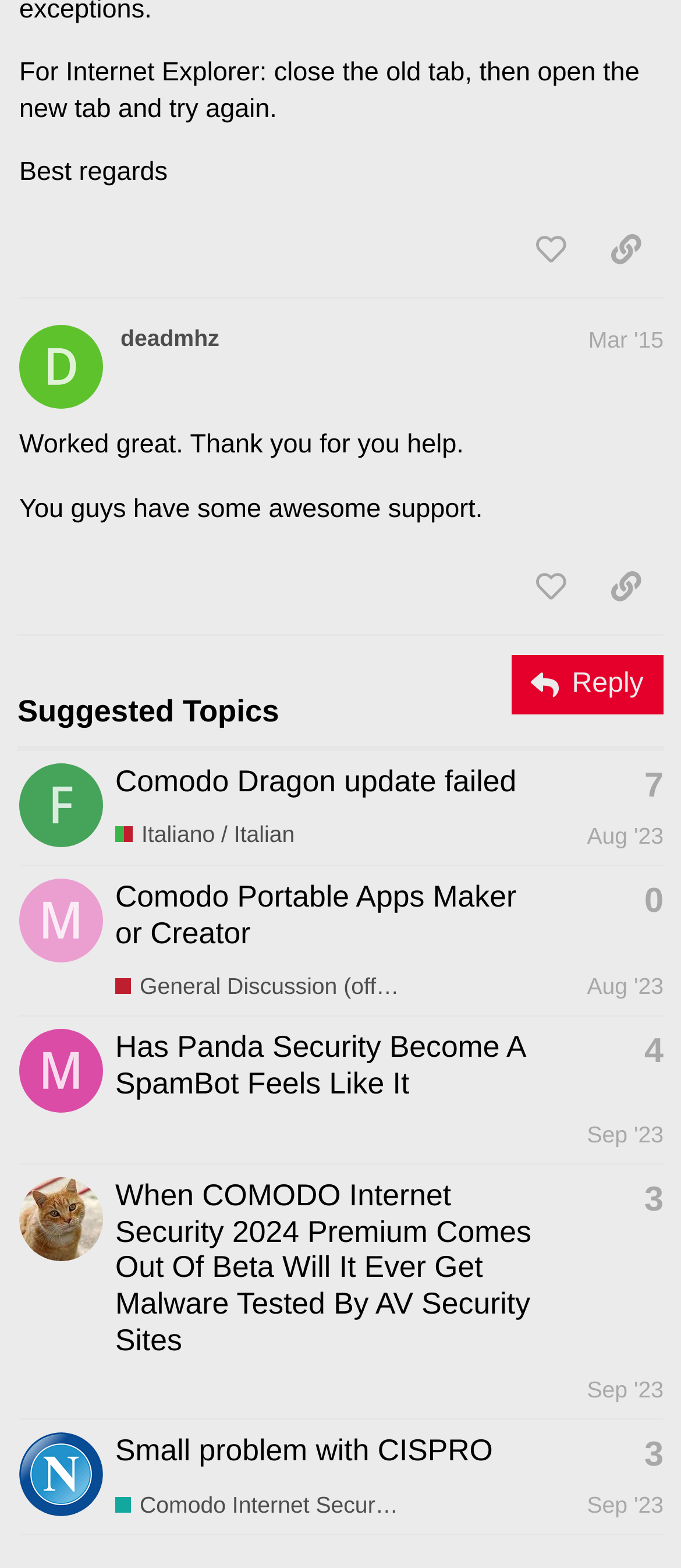Determine the bounding box coordinates of the UI element described by: "Comodo Internet Security - CIS".

[0.169, 0.95, 0.59, 0.97]